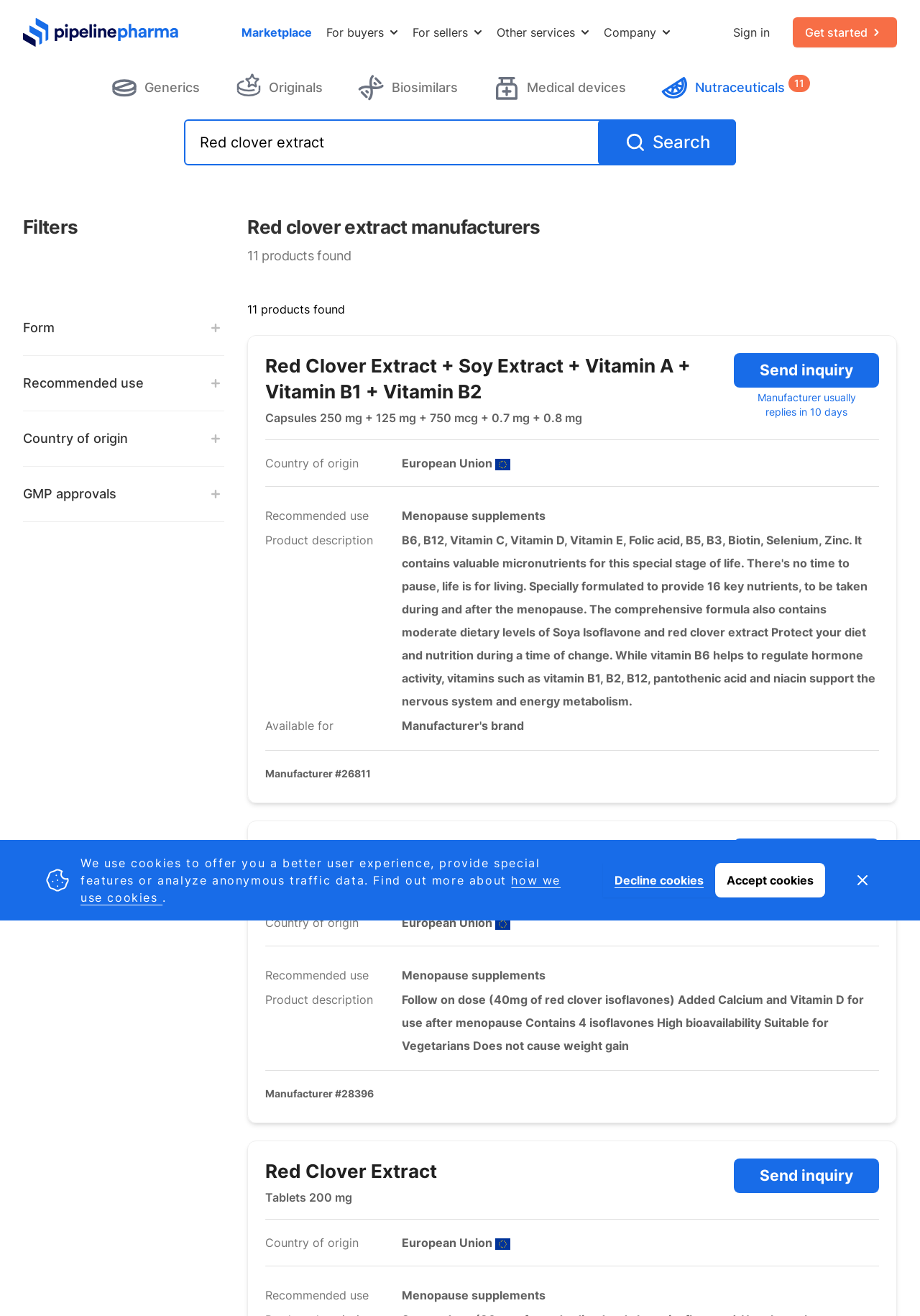Give a concise answer using only one word or phrase for this question:
What is the country of origin for the product 'Red Clover Extract + Calcium + Vitamin D'?

European Union